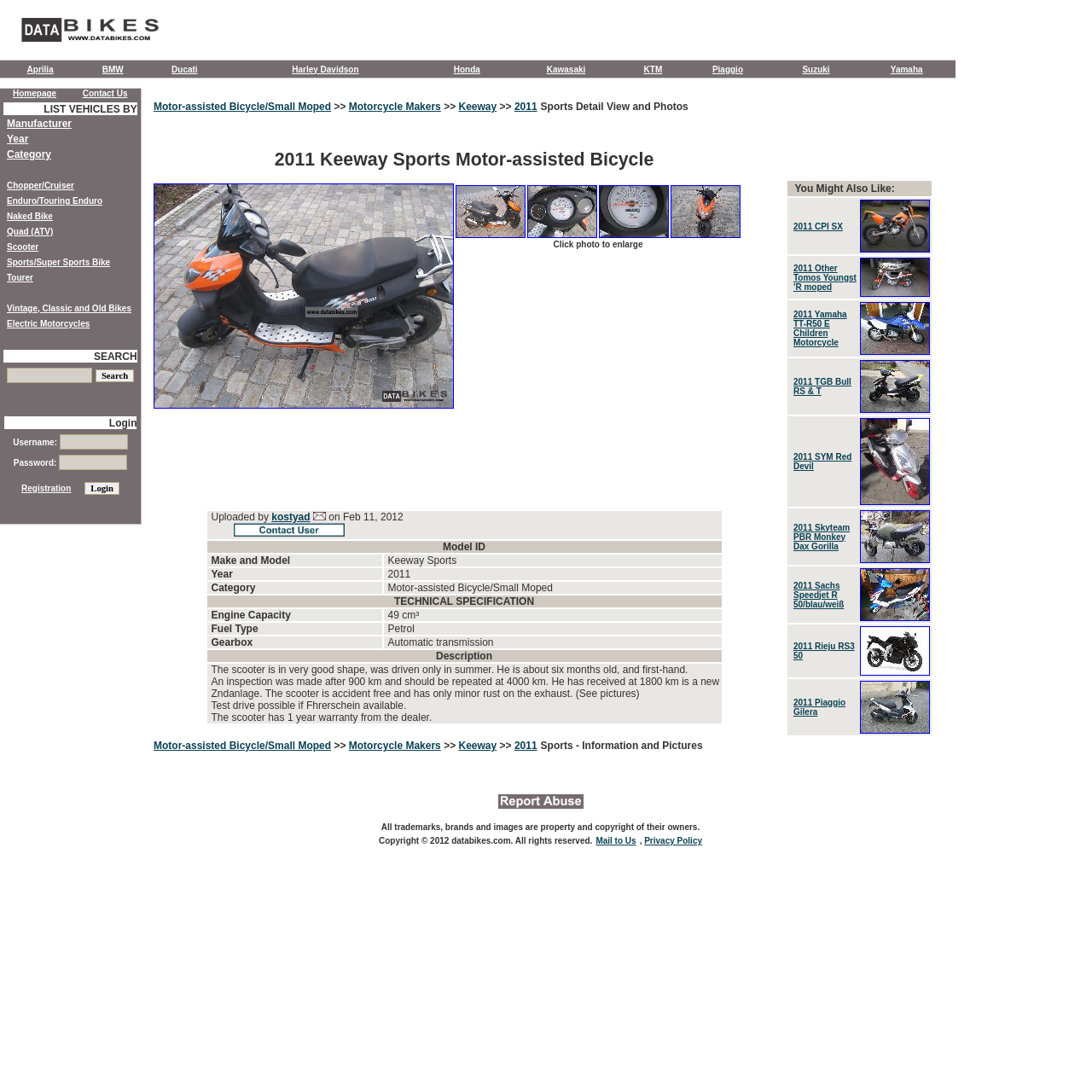Please determine the bounding box coordinates of the clickable area required to carry out the following instruction: "Click on the link to enlarge the photo". The coordinates must be four float numbers between 0 and 1, represented as [left, top, right, bottom].

[0.141, 0.363, 0.416, 0.377]